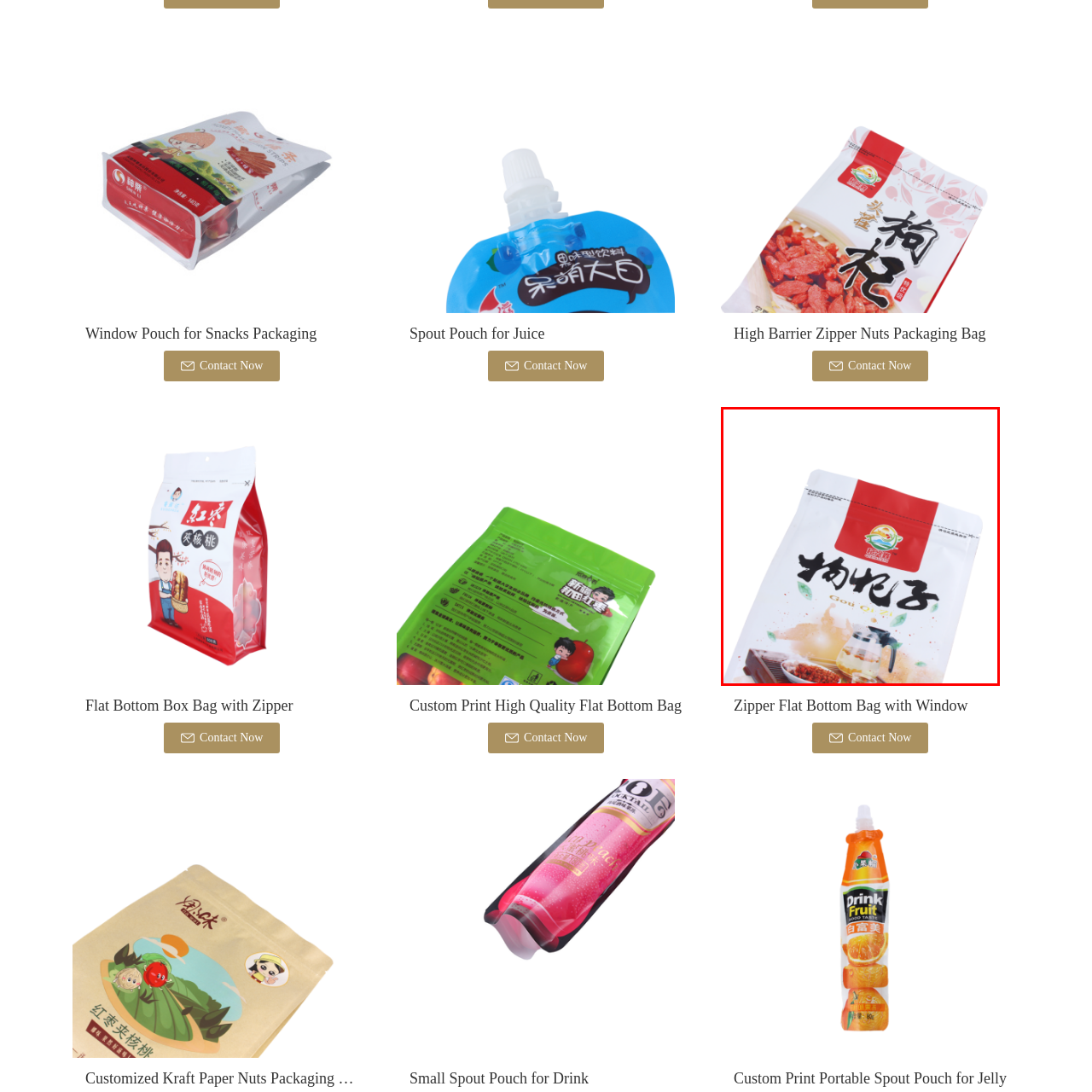Focus on the section encased in the red border, What is the background design of the packaging? Give your response as a single word or phrase.

soft and subtly designed